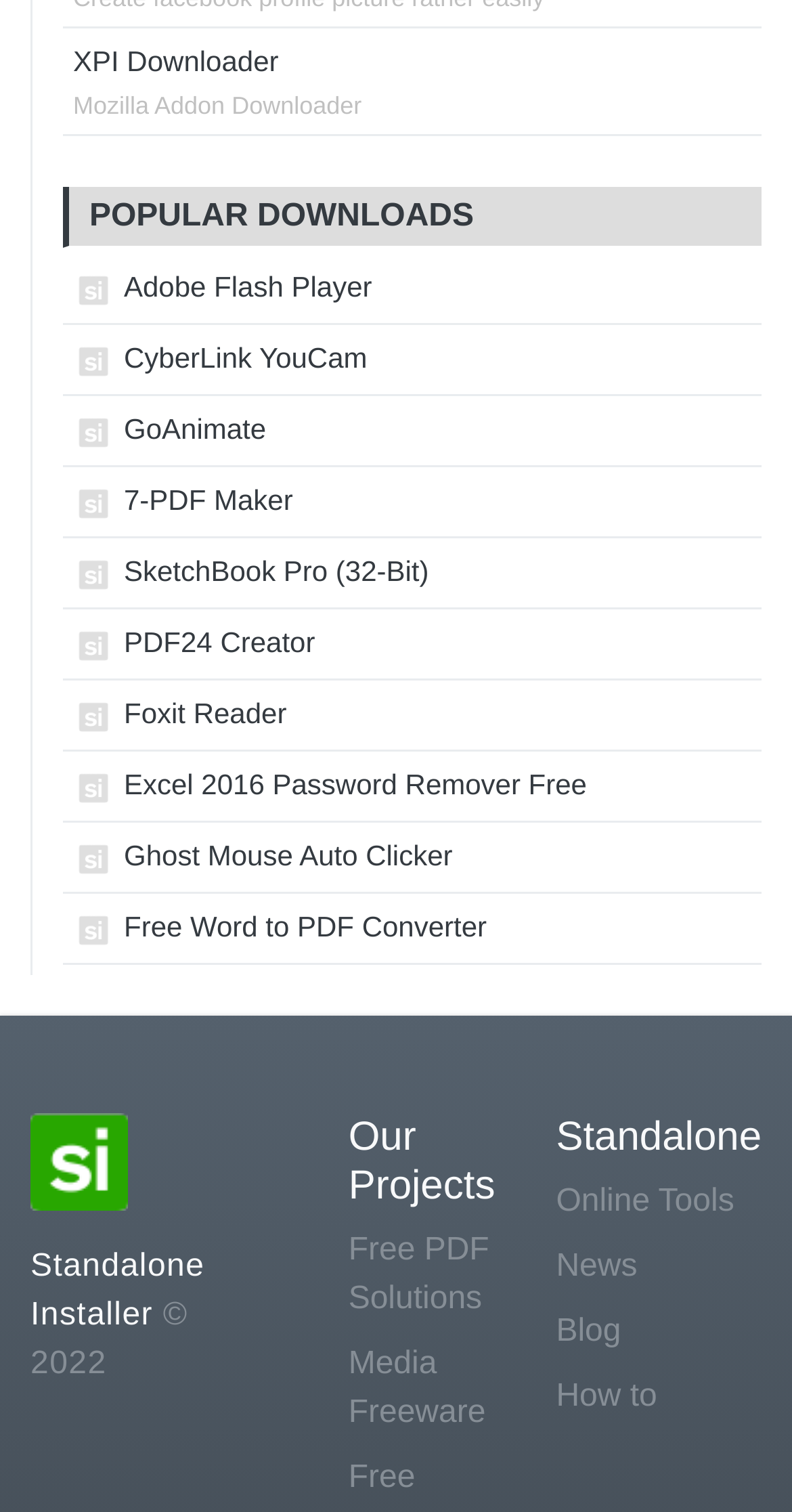Examine the image carefully and respond to the question with a detailed answer: 
How many popular downloads are listed?

I counted the number of links under the 'POPULAR DOWNLOADS' heading, and there are 11 links listed.